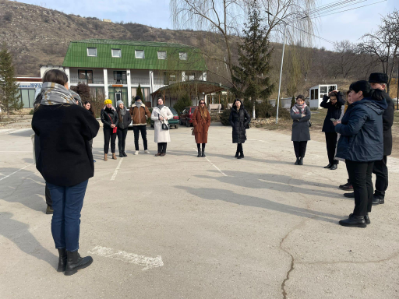Please answer the following question using a single word or phrase: What is the focus of the event depicted in the image?

Education and professional development